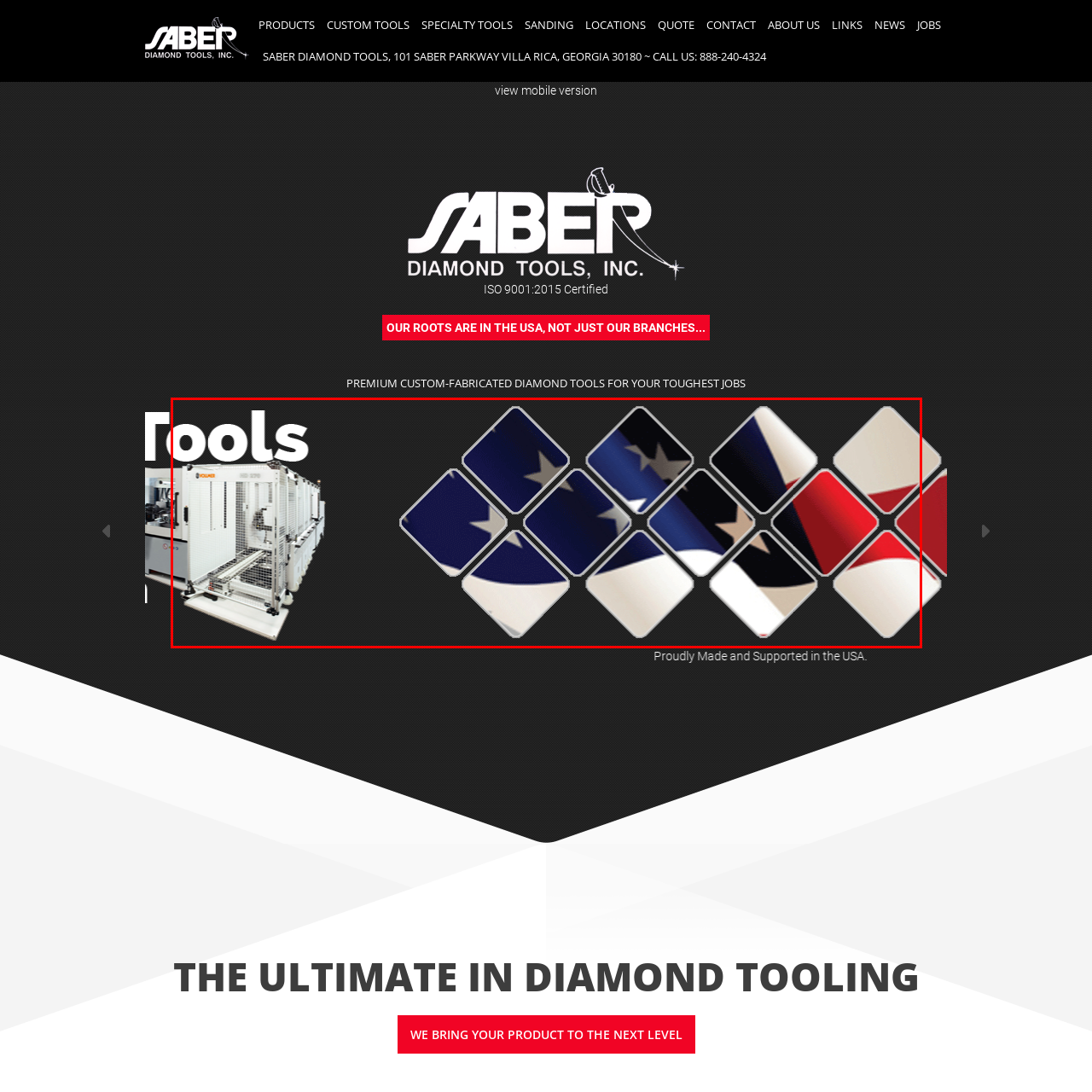Check the section outlined in red, What is the color of the diamond-shaped graphics? Please reply with a single word or phrase.

Blue, red, and white